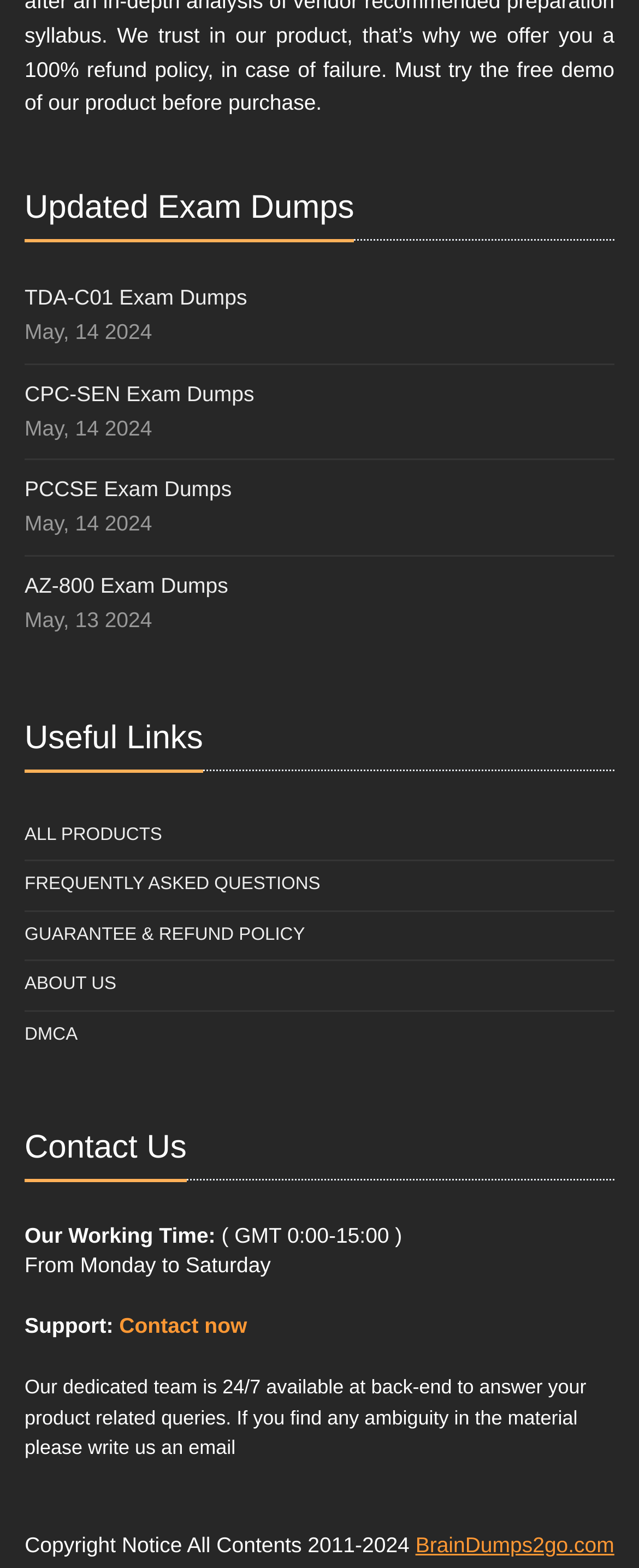Refer to the element description All Products and identify the corresponding bounding box in the screenshot. Format the coordinates as (top-left x, top-left y, bottom-right x, bottom-right y) with values in the range of 0 to 1.

[0.038, 0.517, 0.254, 0.548]